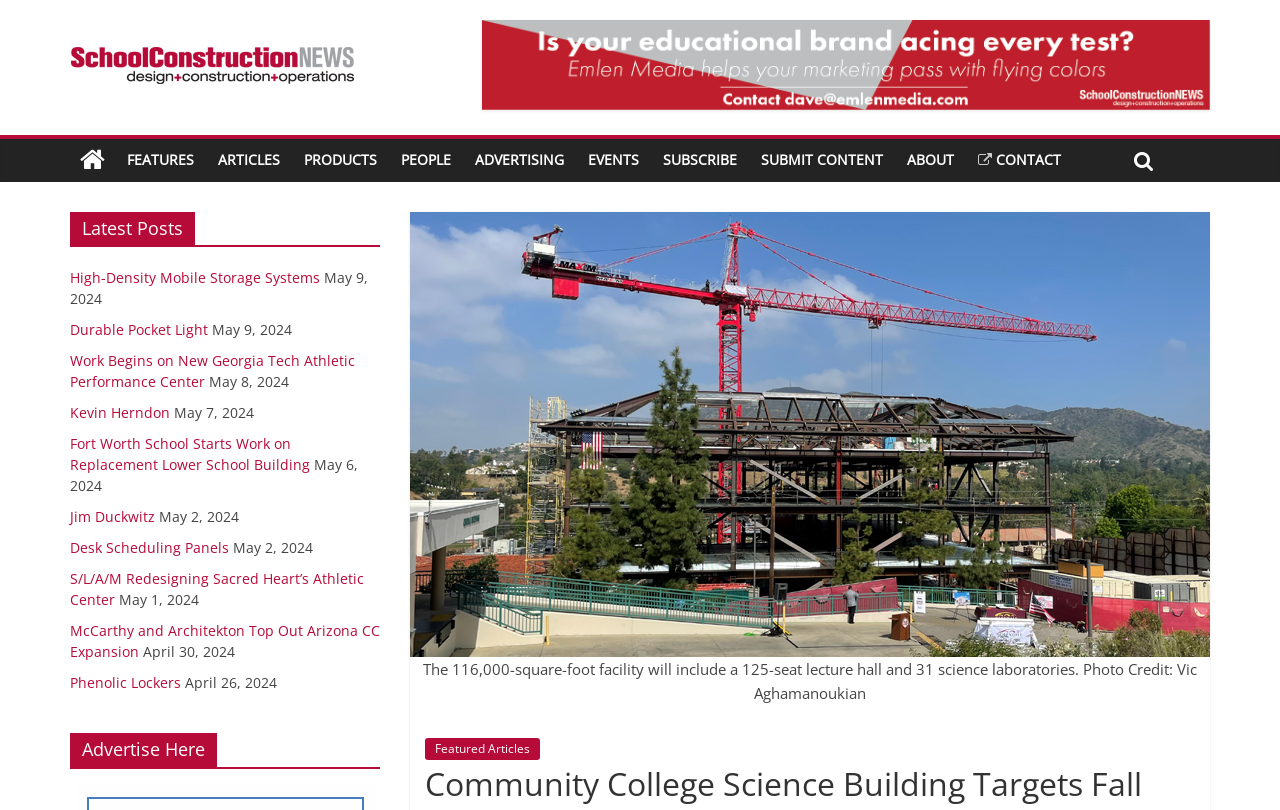Locate the bounding box coordinates of the item that should be clicked to fulfill the instruction: "Click on the School Construction News link".

[0.055, 0.026, 0.277, 0.053]